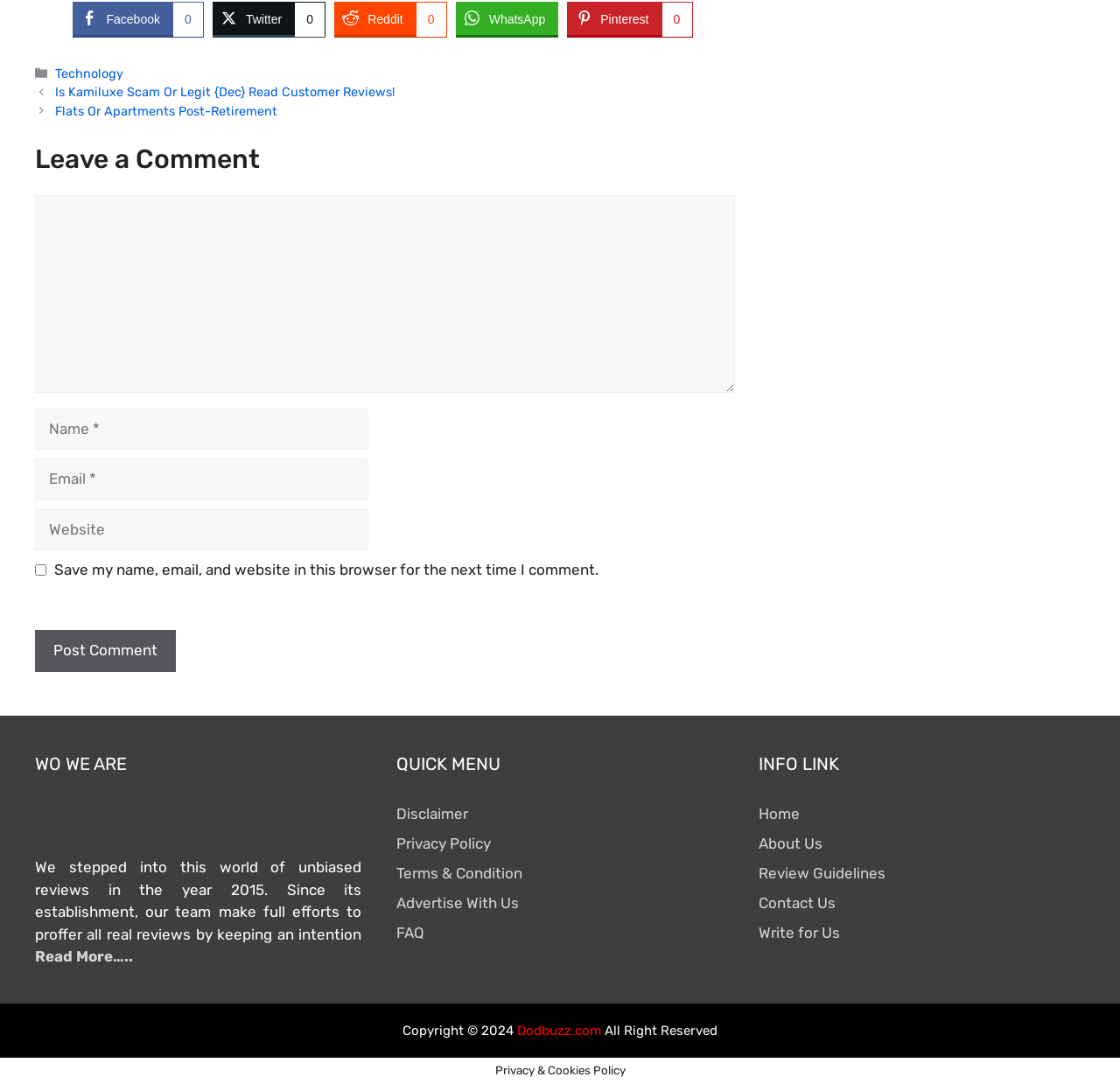Identify the bounding box of the UI element that matches this description: "parent_node: Comment name="url" placeholder="Website"".

[0.031, 0.469, 0.329, 0.508]